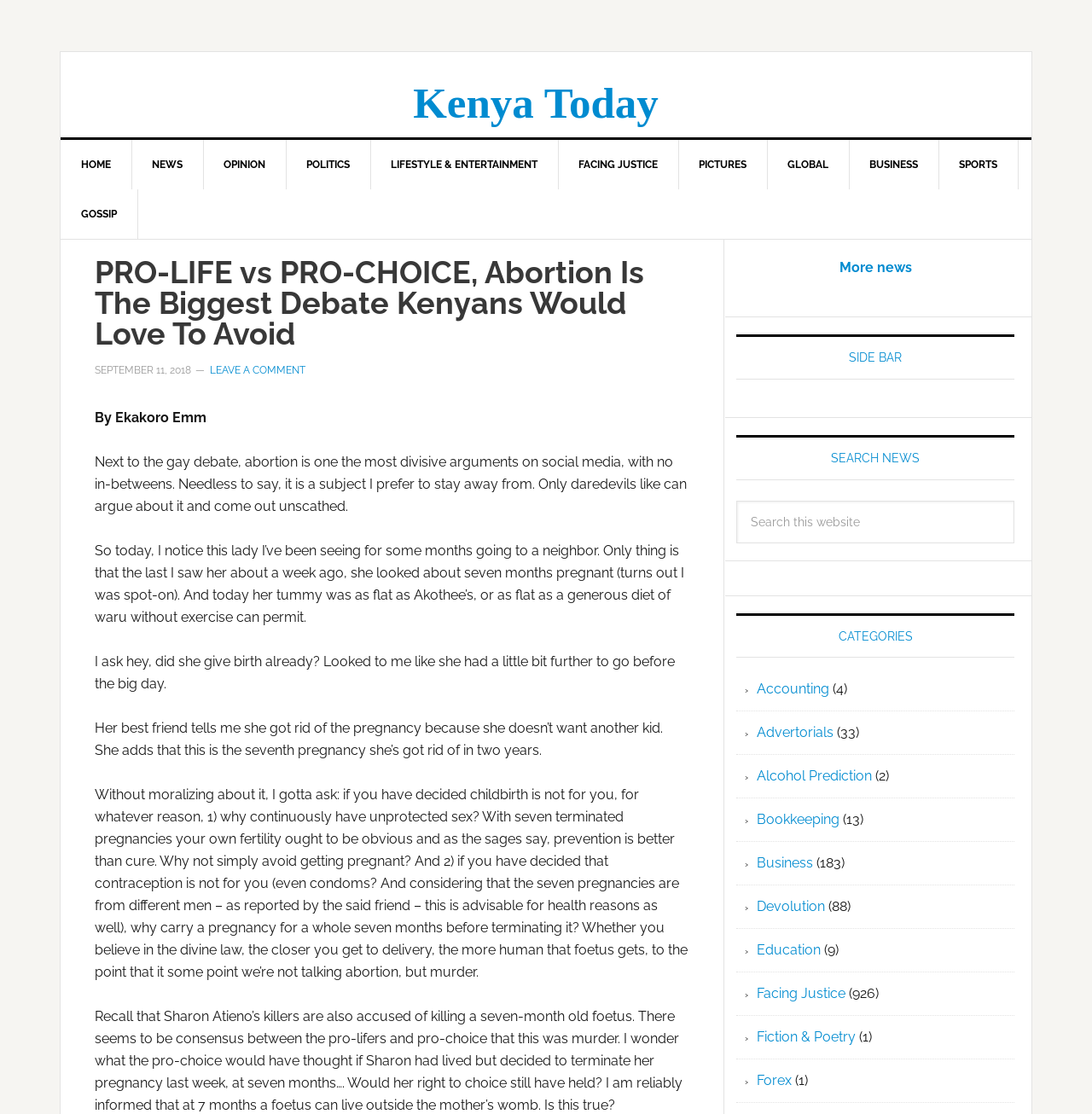Please identify the bounding box coordinates of the clickable region that I should interact with to perform the following instruction: "Search for news". The coordinates should be expressed as four float numbers between 0 and 1, i.e., [left, top, right, bottom].

[0.674, 0.449, 0.929, 0.487]